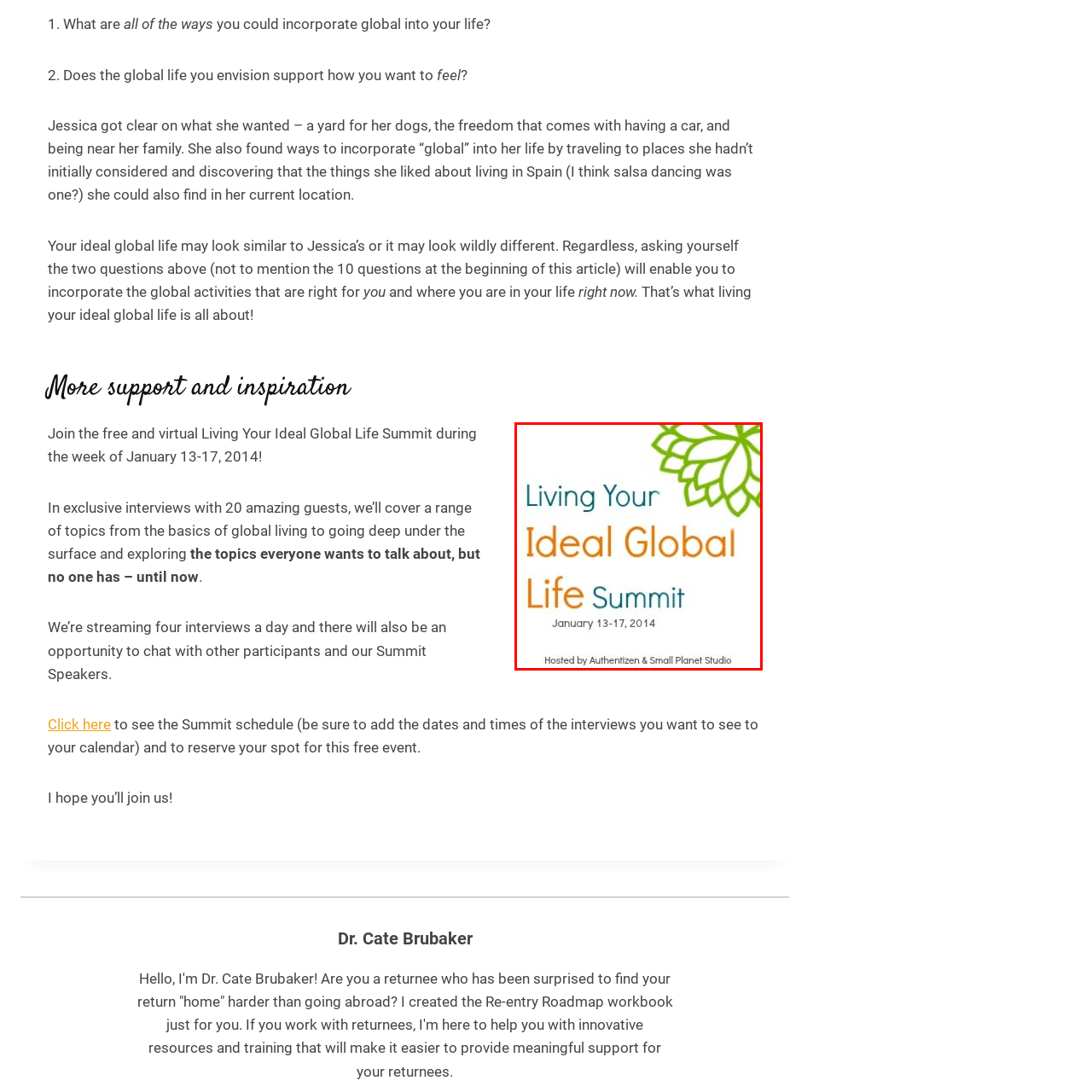Provide an in-depth description of the image within the red bounding box.

The image showcases the promotional badge for the "Living Your Ideal Global Life Summit," scheduled from January 13 to 17, 2014. The design features a vibrant graphic element in green, symbolizing growth and connection, alongside the summit's title prominently displayed in a mix of bold and inviting fonts. The event is hosted by Authentizen and Small Planet Studio, suggesting a focus on global living and community-building. This summit aims to inspire participants to explore ways to integrate a global lifestyle into their lives, offering insights and support for those looking to broaden their horizons.